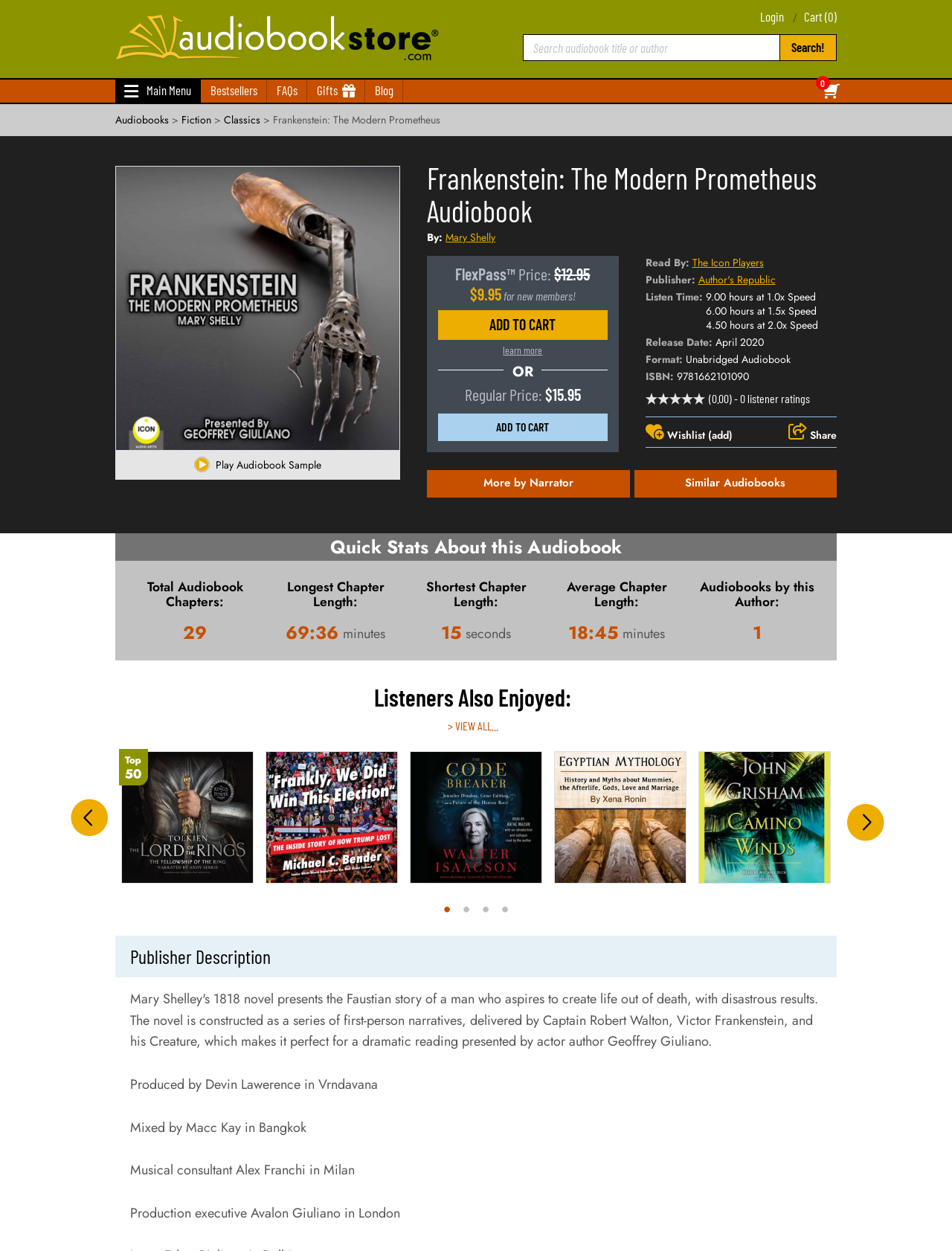Using the information in the image, could you please answer the following question in detail:
Who is the narrator of the audiobook?

I found the narrator of the audiobook by looking at the 'Read By:' section which is located below the 'Publisher:' section, and it says 'The Icon Players'.